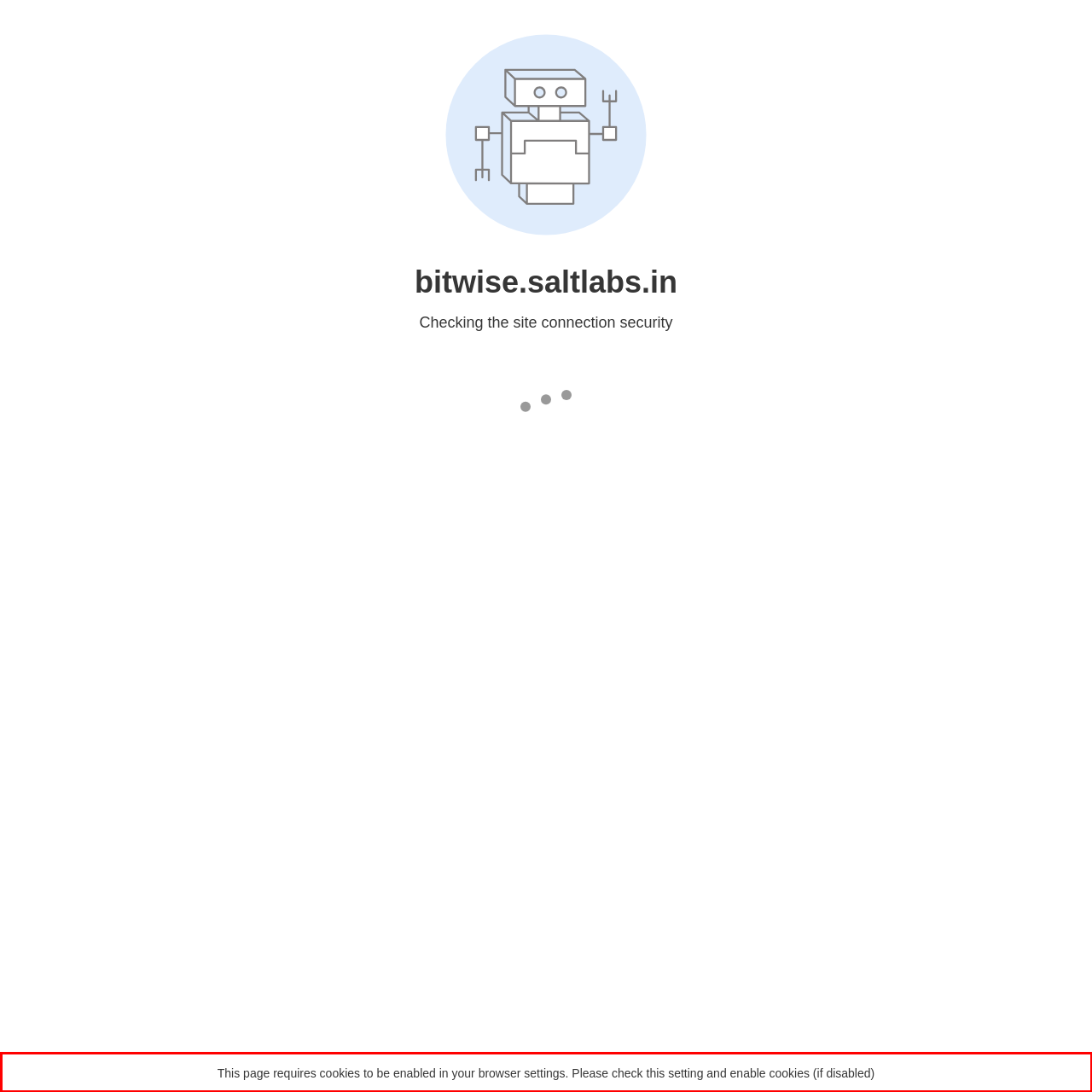You have a screenshot with a red rectangle around a UI element. Recognize and extract the text within this red bounding box using OCR.

This page requires cookies to be enabled in your browser settings. Please check this setting and enable cookies (if disabled)